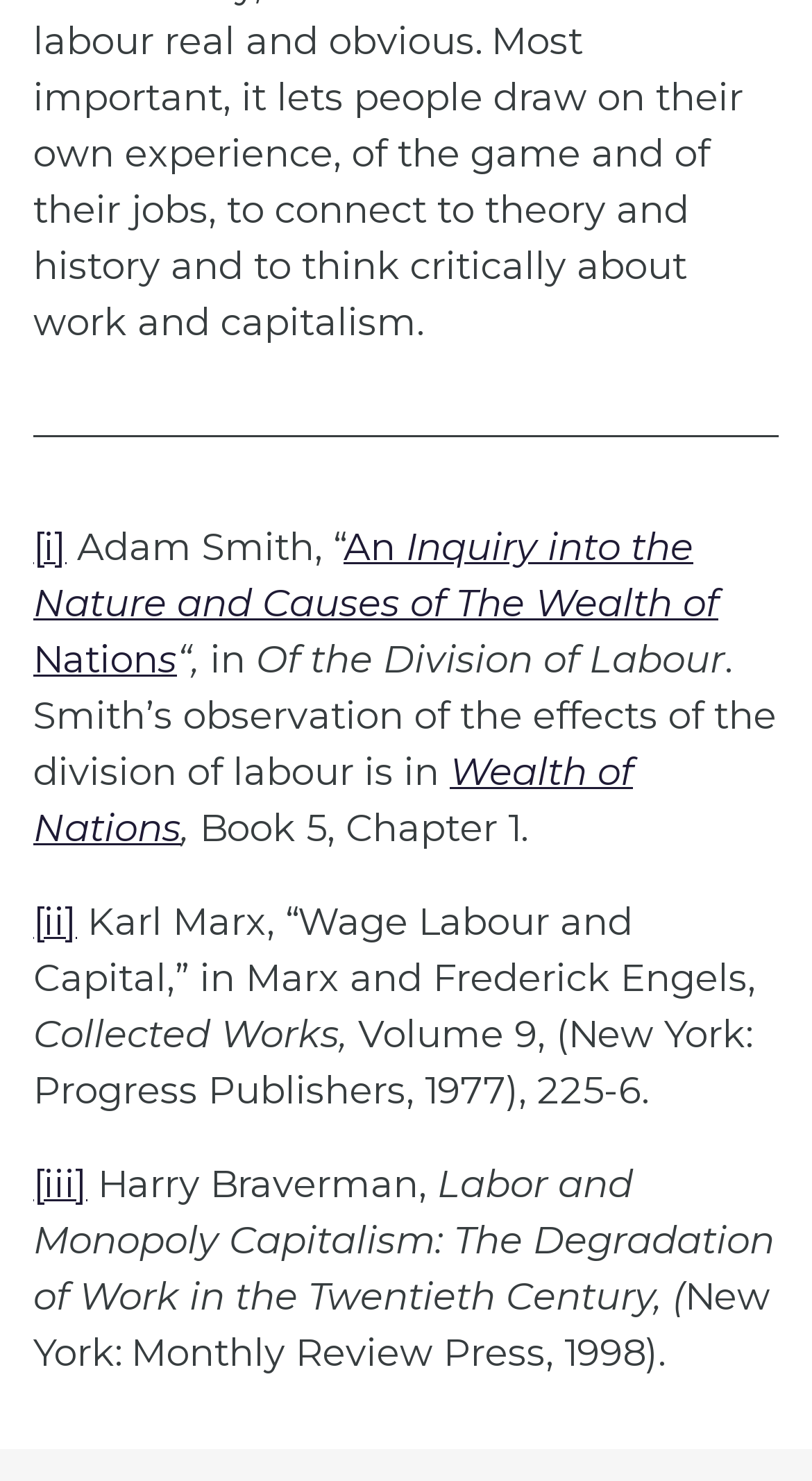Answer the question below using just one word or a short phrase: 
Who is the author of 'Inquiry into the Nature and Causes of The Wealth of Nation'?

Adam Smith